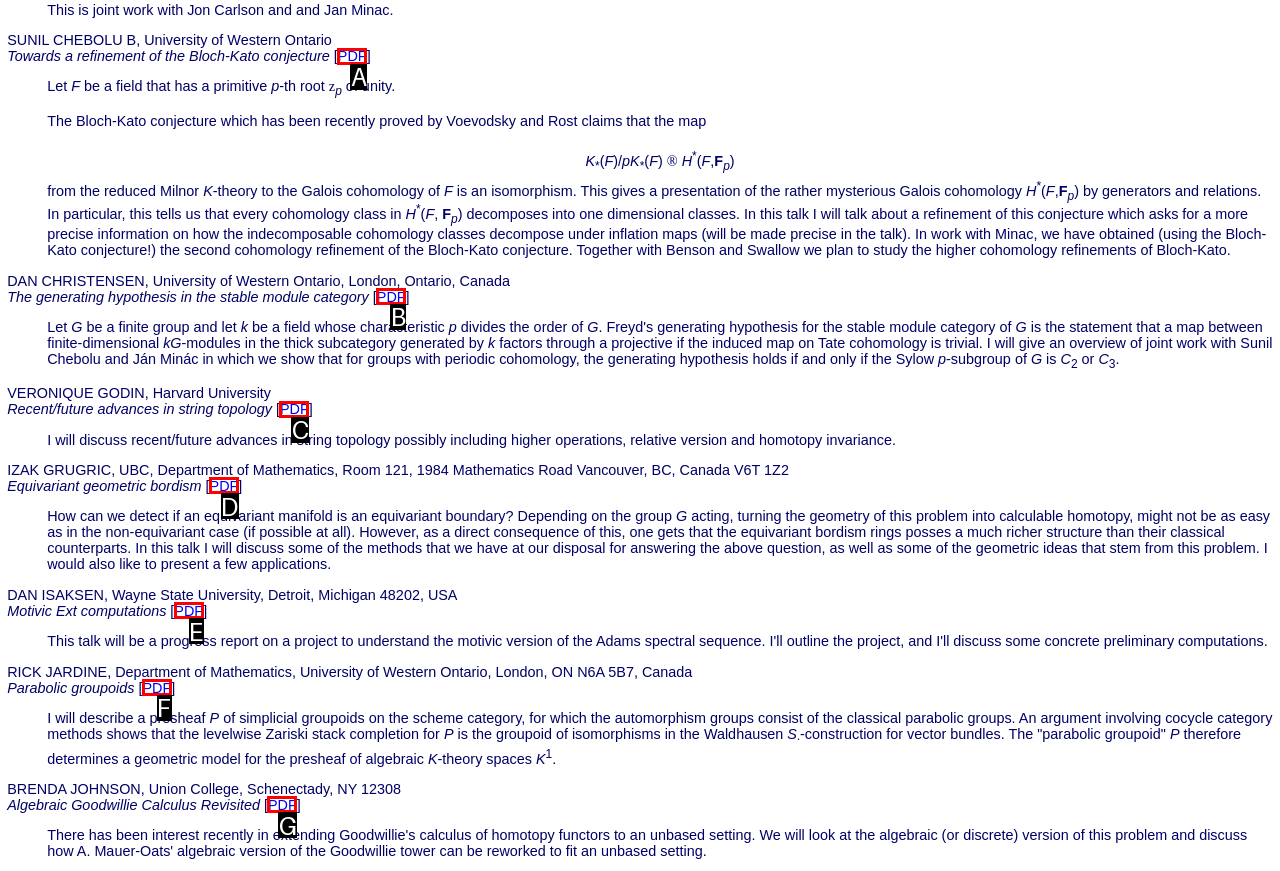Choose the HTML element that matches the description: PDF
Reply with the letter of the correct option from the given choices.

B